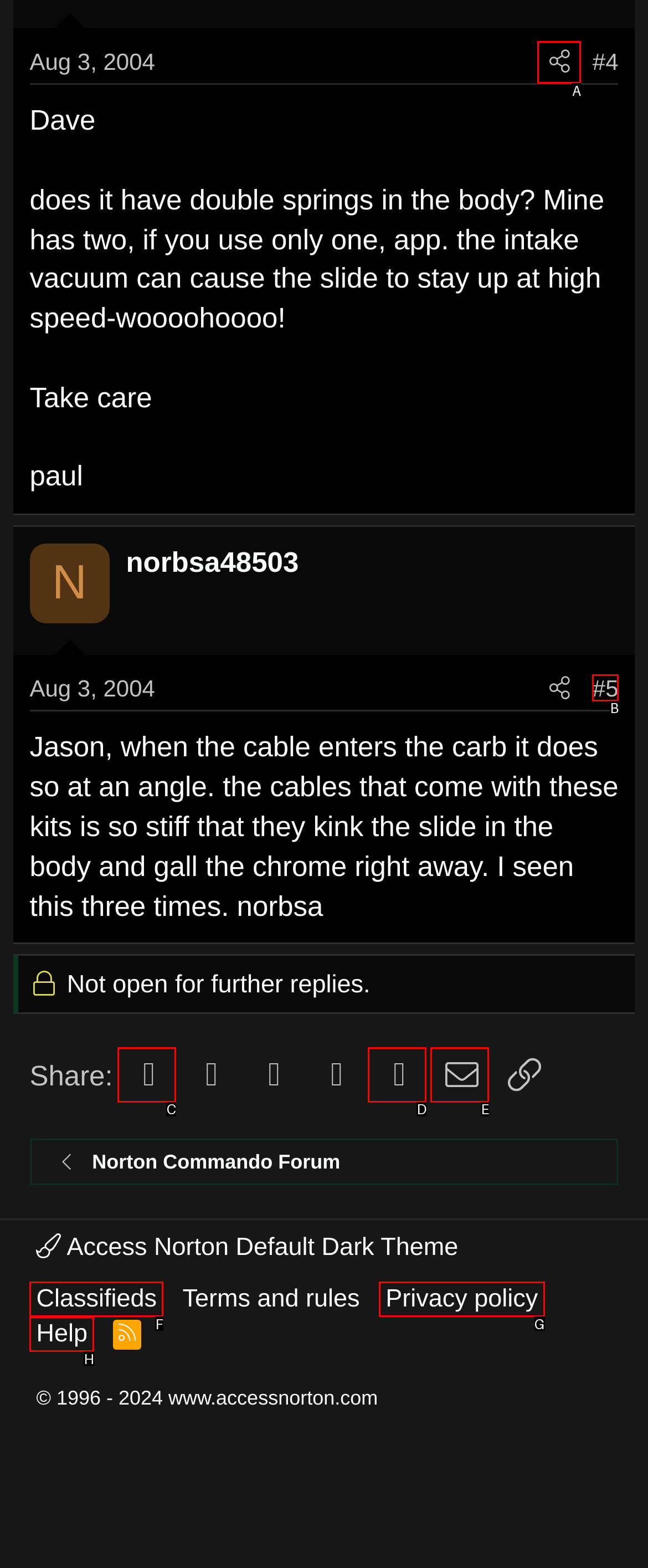Choose the letter that best represents the description: Privacy policy. Provide the letter as your response.

G